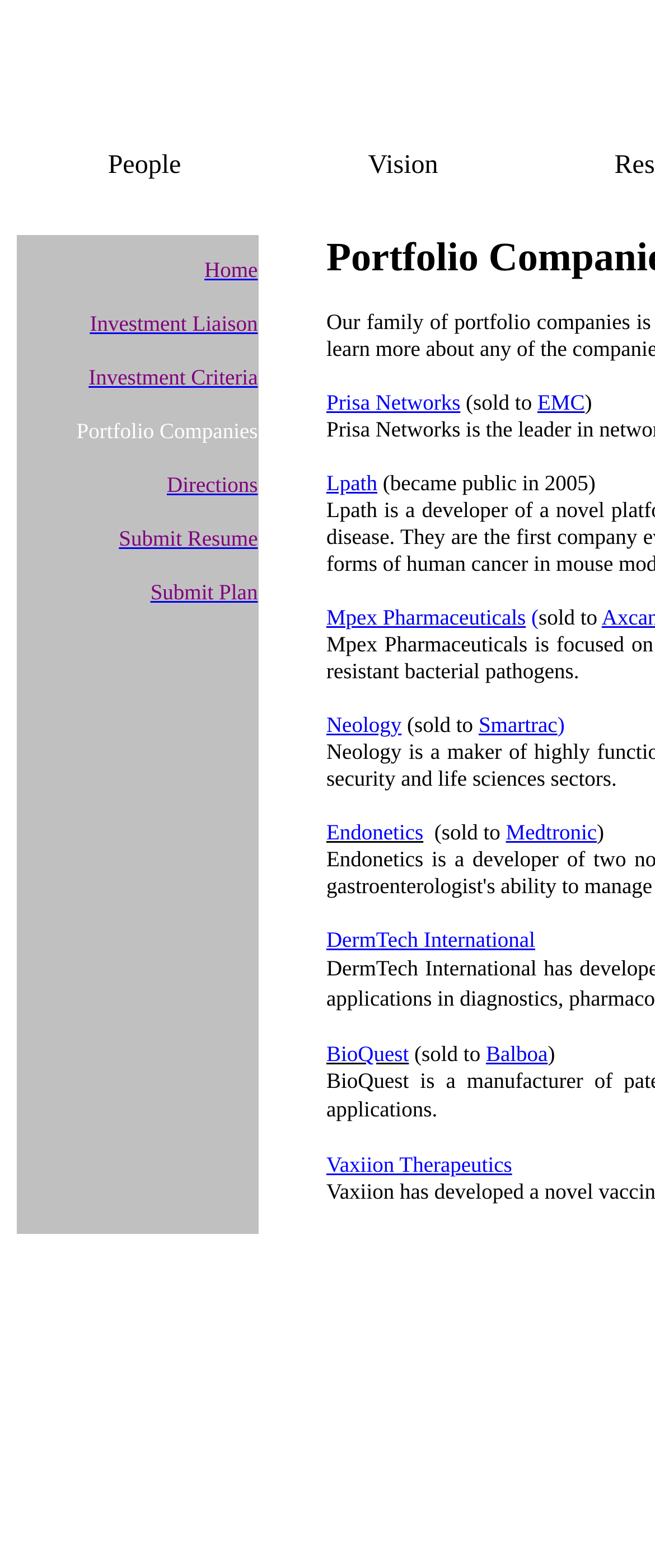Identify the bounding box for the UI element described as: "Submit Resume". The coordinates should be four float numbers between 0 and 1, i.e., [left, top, right, bottom].

[0.181, 0.334, 0.394, 0.352]